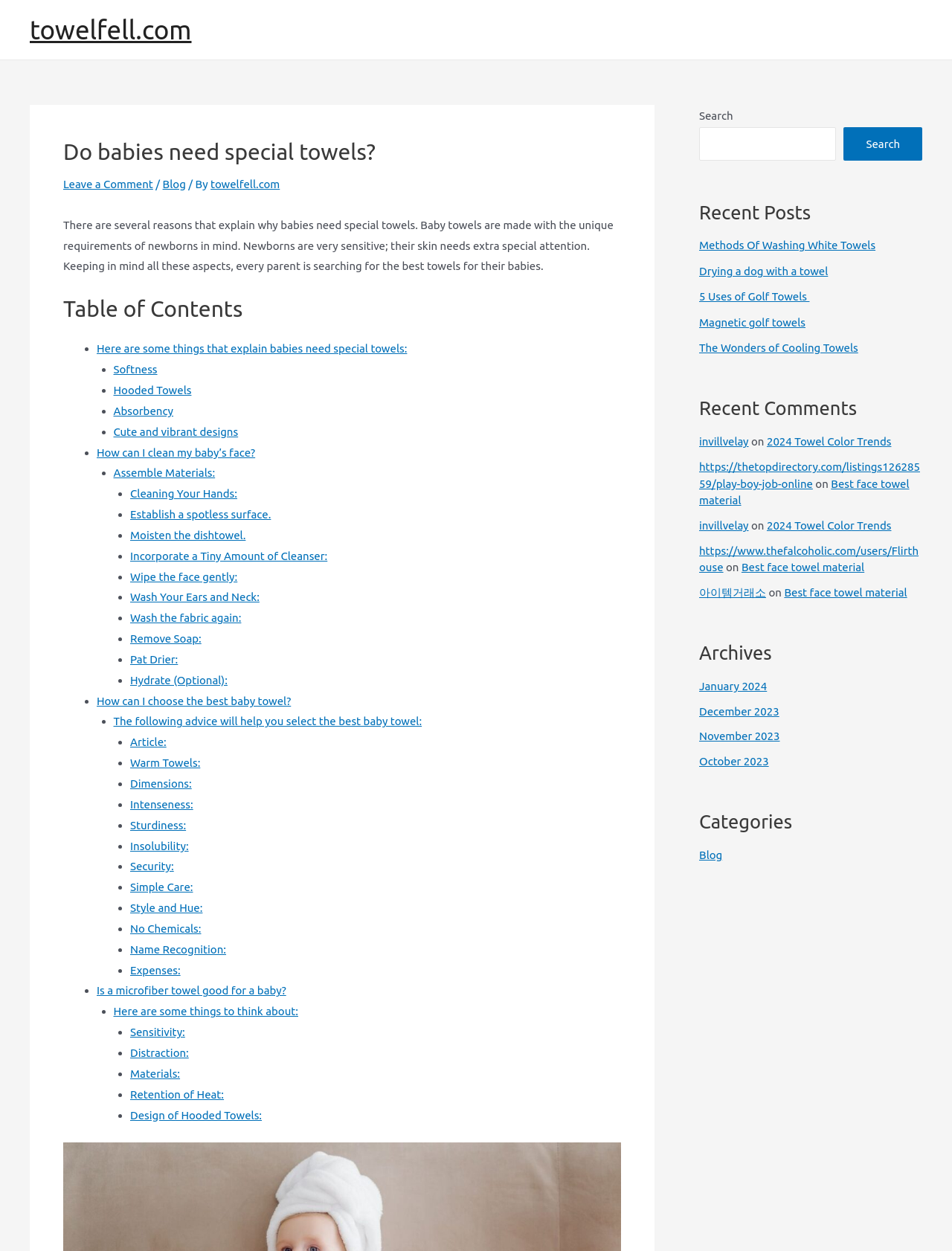Create an elaborate caption for the webpage.

The webpage is about the importance of special towels for babies. At the top, there is a header with the title "Do babies need special towels?" and a link to "towelfell.com". Below the header, there is a brief introduction explaining why babies need special towels, highlighting their sensitive skin and the need for extra care.

Following the introduction, there is a table of contents with links to various sections, including "Here are some things that explain babies need special towels:", "How can I clean my baby’s face?", "How can I choose the best baby towel?", and "Is a microfiber towel good for a baby?".

The first section, "Here are some things that explain babies need special towels:", lists several reasons why babies need special towels, including softness, hooded towels, absorbency, and cute and vibrant designs. Each reason is a link that likely leads to a more detailed explanation.

The second section, "How can I clean my baby’s face?", provides a step-by-step guide on how to clean a baby's face, with links to each step, including assembling materials, cleaning hands, and wiping the face gently.

The third section, "How can I choose the best baby towel?", offers advice on selecting the best baby towel, with links to various factors to consider, such as article, warm towels, dimensions, intensity, sturdiness, insolubility, security, simple care, style and hue, no chemicals, name recognition, and expenses.

The fourth section, "Is a microfiber towel good for a baby?", discusses the pros and cons of using microfiber towels for babies, with links to various points to consider, including sensitivity.

Throughout the webpage, there are numerous links to different sections and subtopics, making it easy to navigate and find specific information.